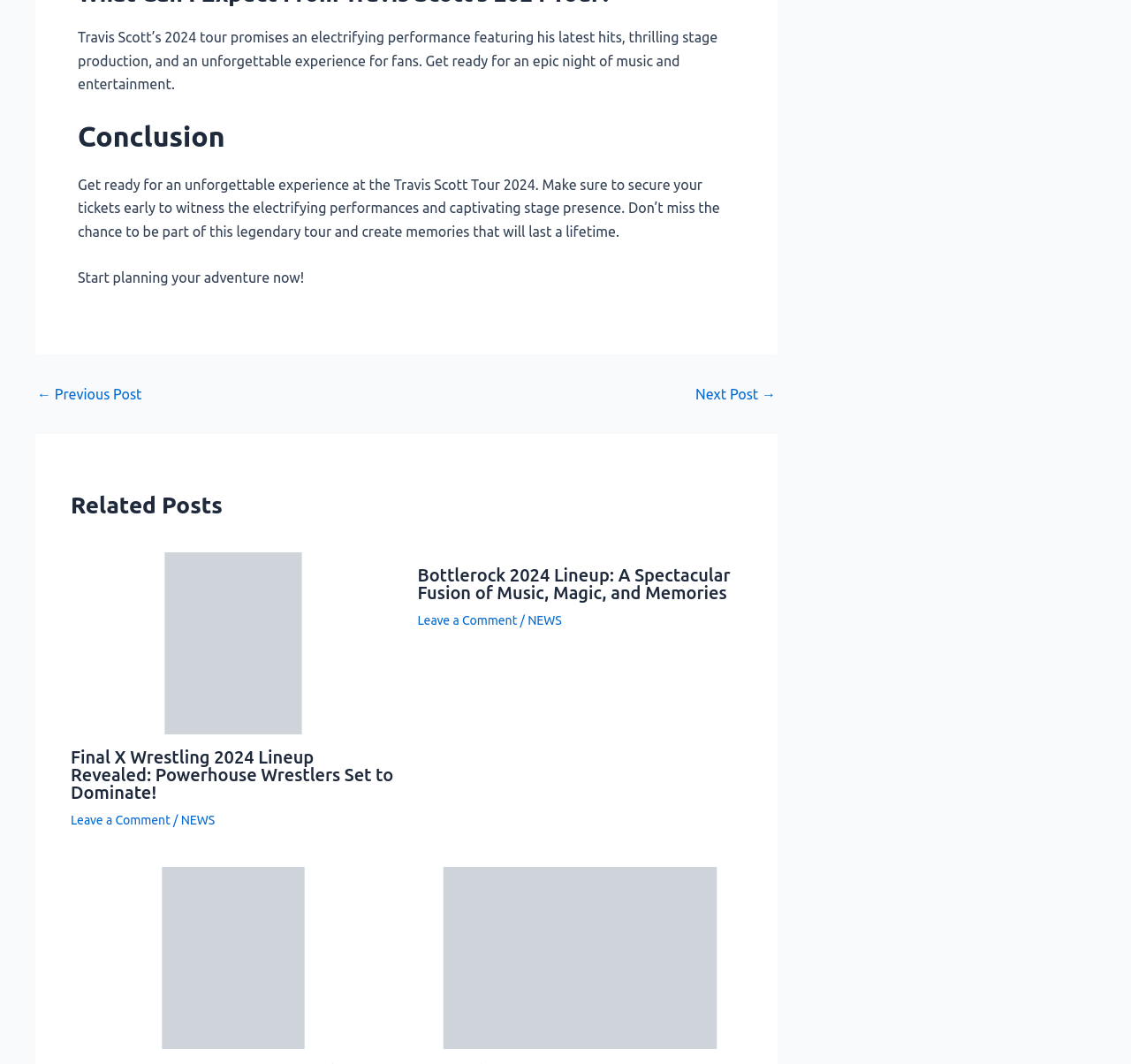Determine the bounding box coordinates of the clickable element to achieve the following action: 'Read more about Bottlerock 2024 Lineup: A Spectacular Fusion of Music, Magic, and Memories'. Provide the coordinates as four float values between 0 and 1, formatted as [left, top, right, bottom].

[0.369, 0.53, 0.646, 0.566]